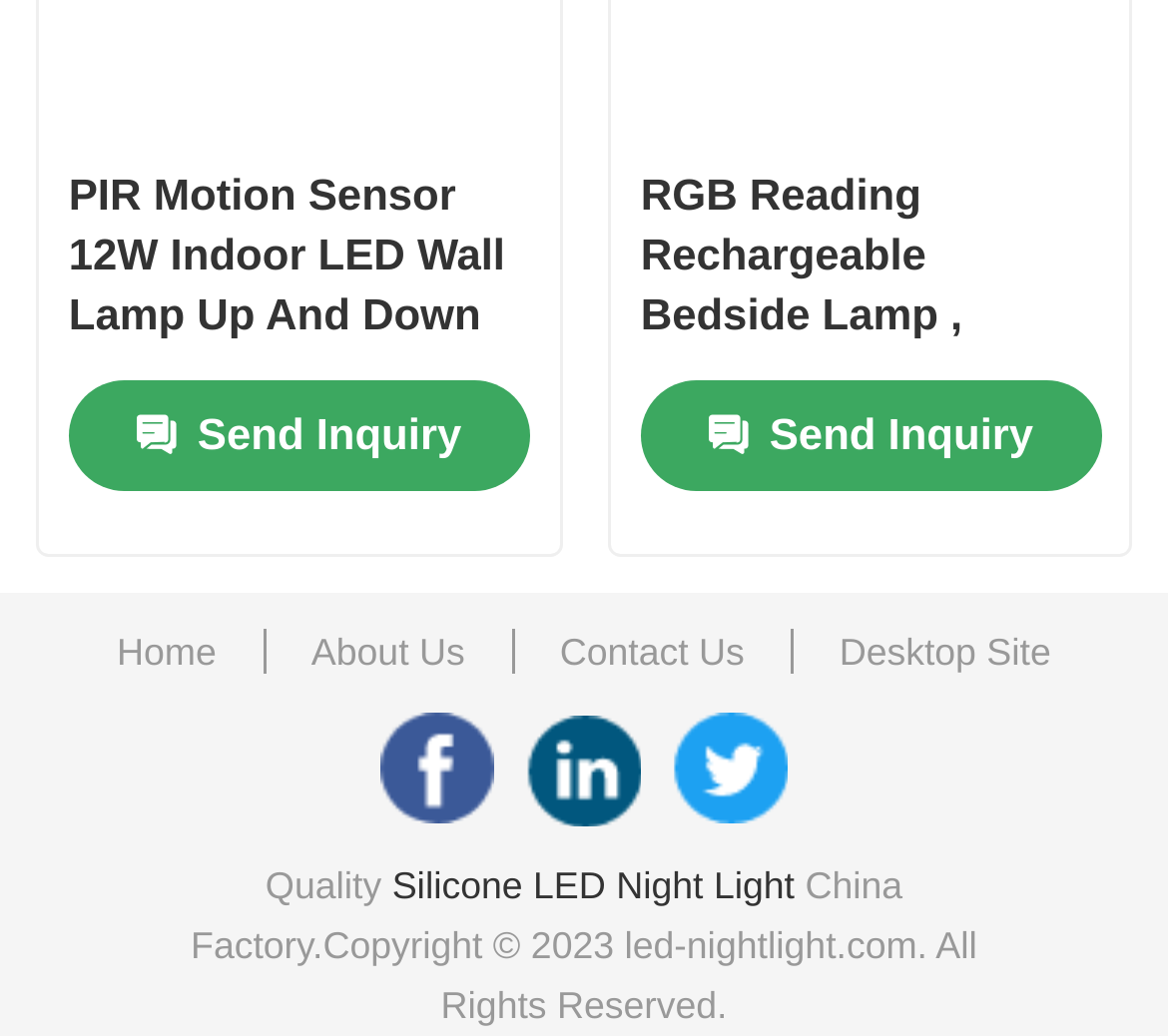What is the copyright year?
We need a detailed and meticulous answer to the question.

The copyright year is 2023 because the StaticText element at the bottom of the page contains the text 'Copyright © 2023 led-nightlight.com. All Rights Reserved'.